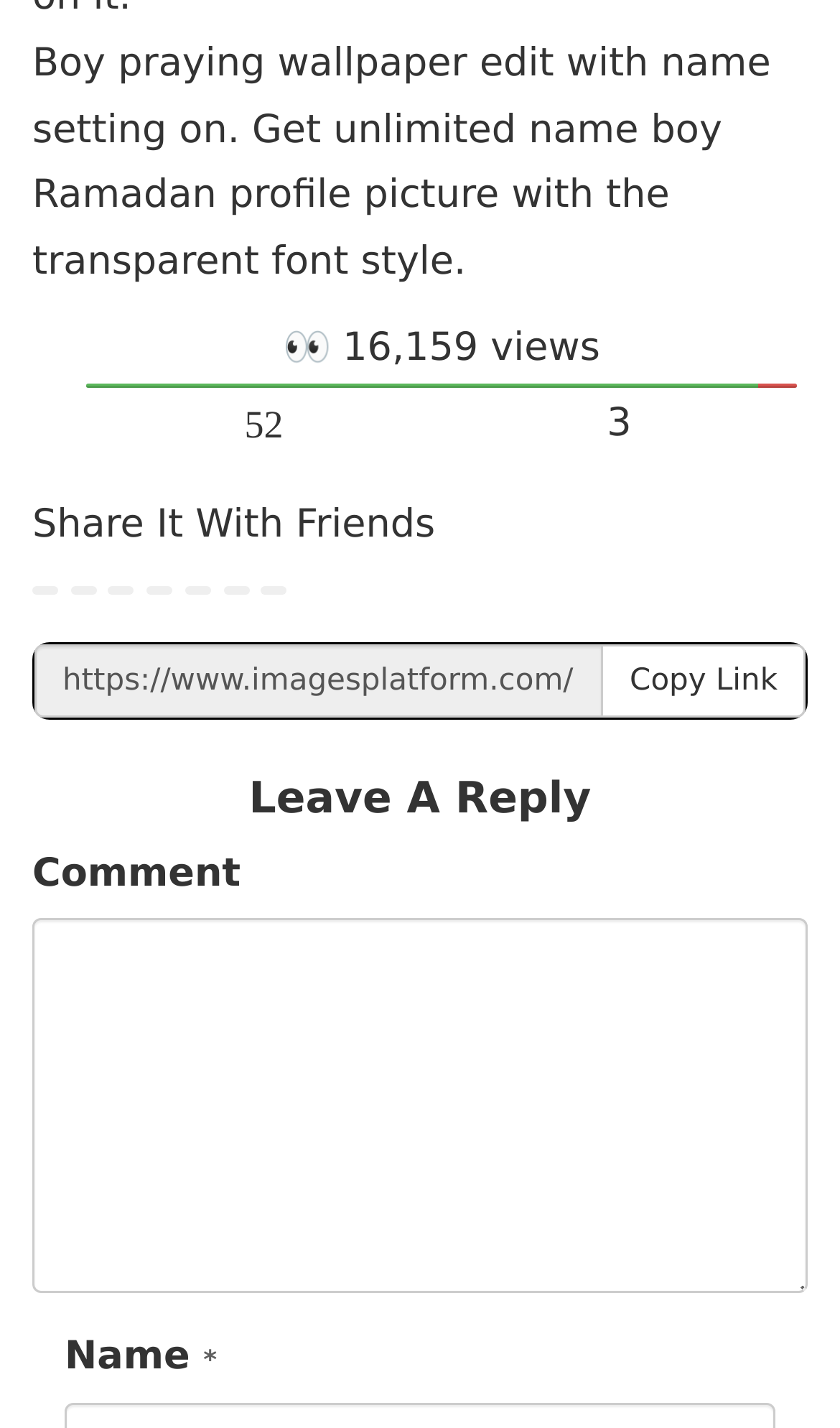Answer the following inquiry with a single word or phrase:
How many social media platforms are available for sharing?

7